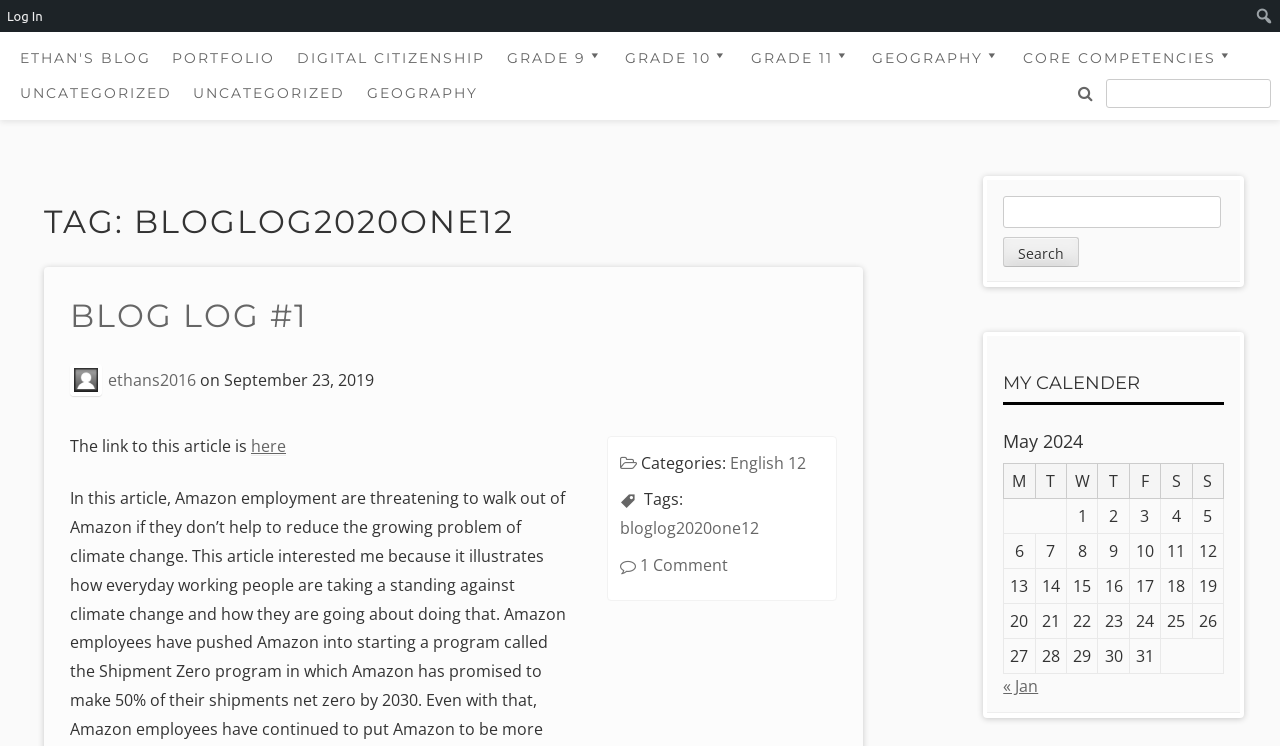Give a detailed overview of the webpage's appearance and contents.

The webpage is a blog titled "Ethan's Blog" with a focus on education and personal development. At the top, there are several links to different sections of the blog, including "Portfolio", "Digital Citizenship", and "Grade 9" to "Grade 12" categories. Below these links, there are more specific links to individual subjects like "English 9", "Math 9", and "Science 9".

On the left side of the page, there is a search bar with a "Search" button. Below the search bar, there is a heading titled "Sidebar" followed by another search bar and a calendar titled "MY CALENDER" for May 2024. The calendar displays the days of the week and the dates of the month.

On the right side of the page, there is a main content area with a heading titled "TAG: BLOGLOG2020ONE12" followed by a subheading "BLOG LOG #1". Below this, there is a link to an article titled "ethans2016" and a timestamp indicating that the article was posted on September 23, 2019. The article's content is not explicitly stated, but there is a link to read more.

At the bottom of the page, there is a footer area with categories and tags related to the blog post, including "English 12" and "bloglog2020one12". There is also a link to leave a comment on the post.